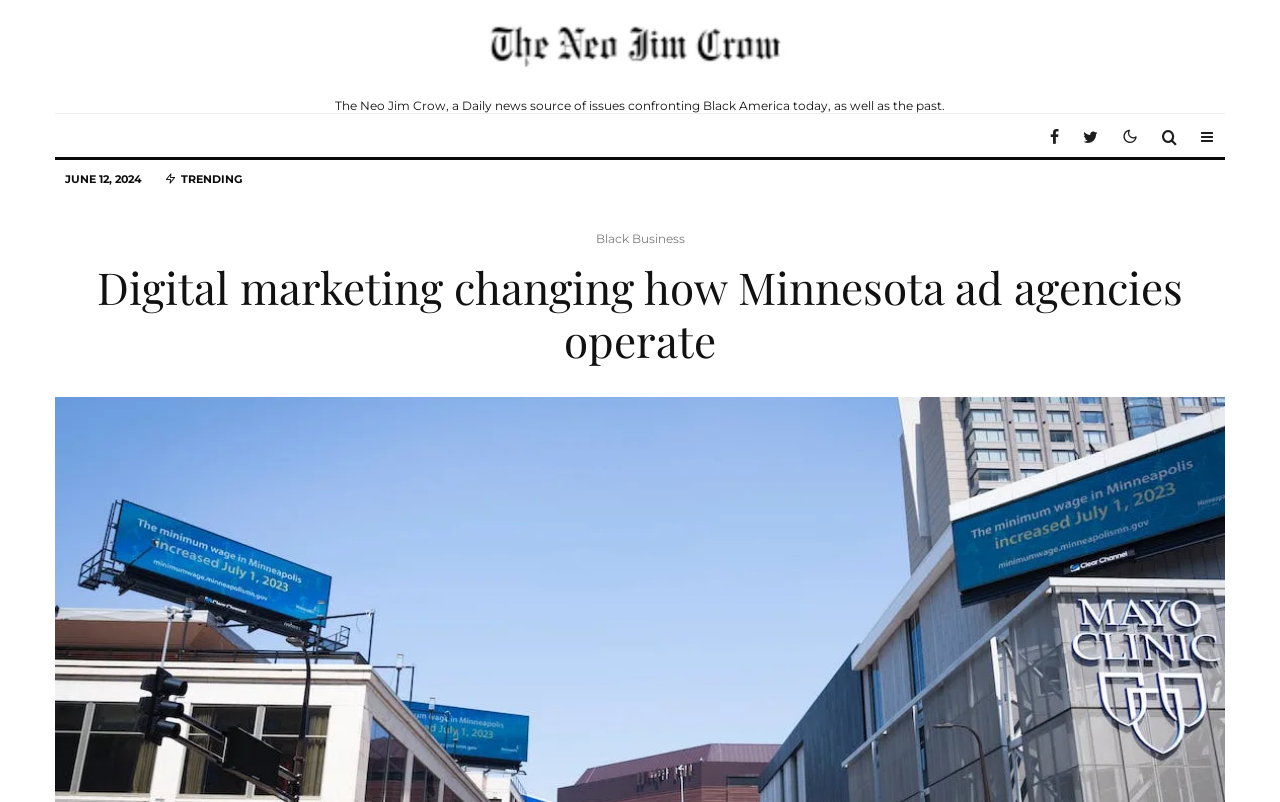Identify the bounding box coordinates for the UI element that matches this description: "Trending".

[0.119, 0.2, 0.199, 0.249]